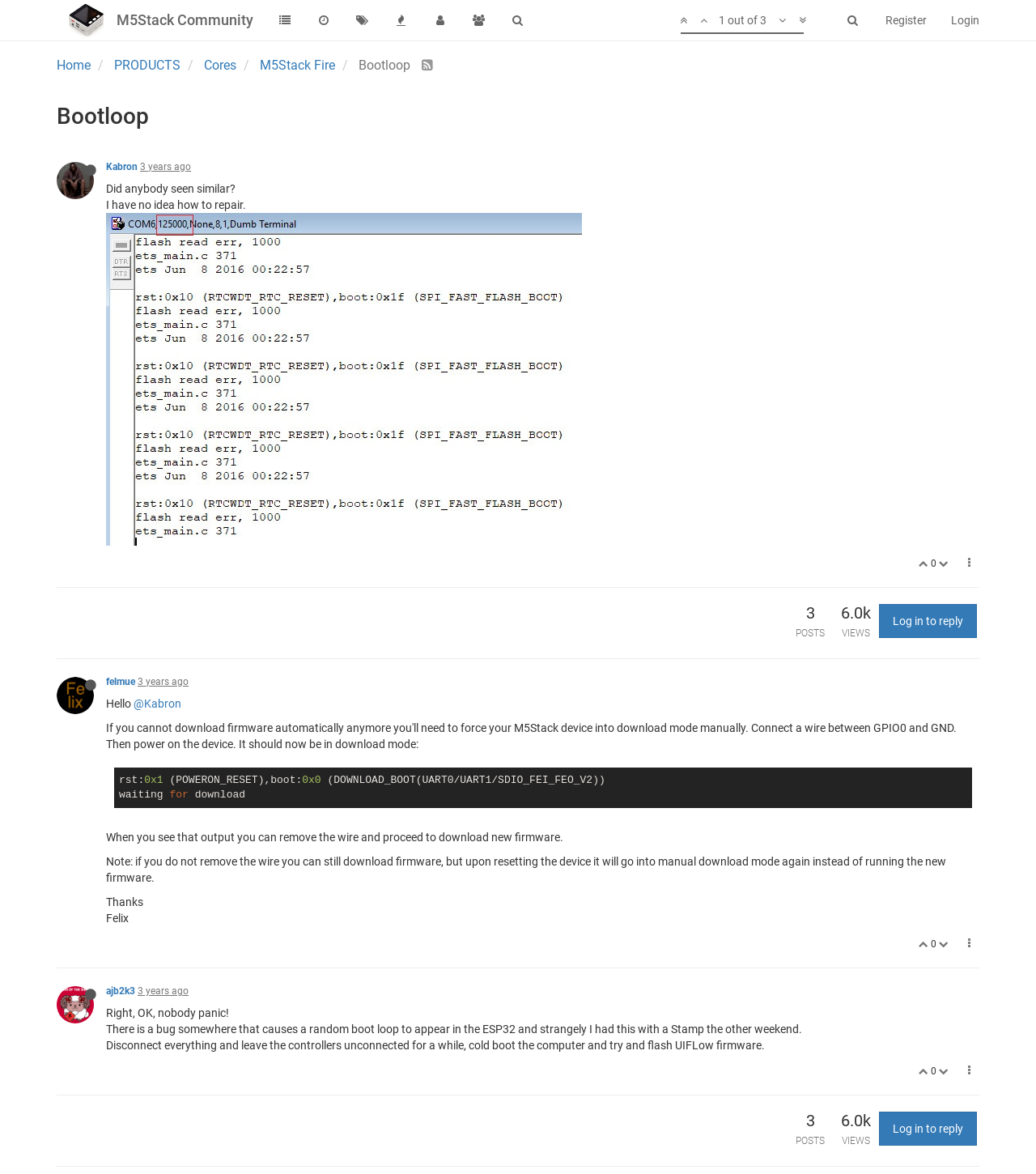How many posts are there in this topic?
Please answer the question with a detailed response using the information from the screenshot.

I counted the number of separators with orientation: horizontal, which separate each post, and found 3 of them. Therefore, there are 3 posts in this topic.